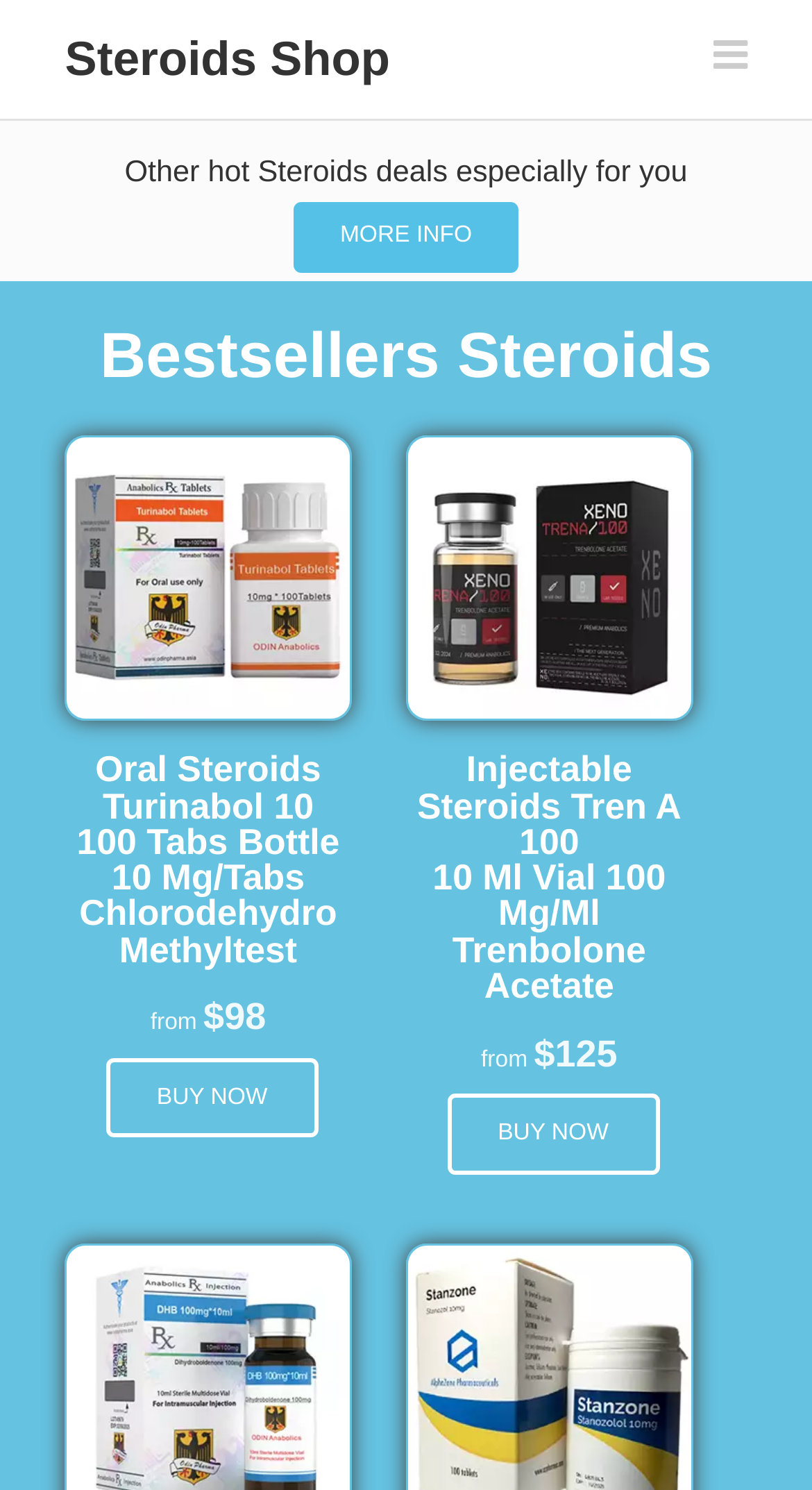What is the price of Oral Steroids Turinabol 10?
Based on the visual content, answer with a single word or a brief phrase.

$98